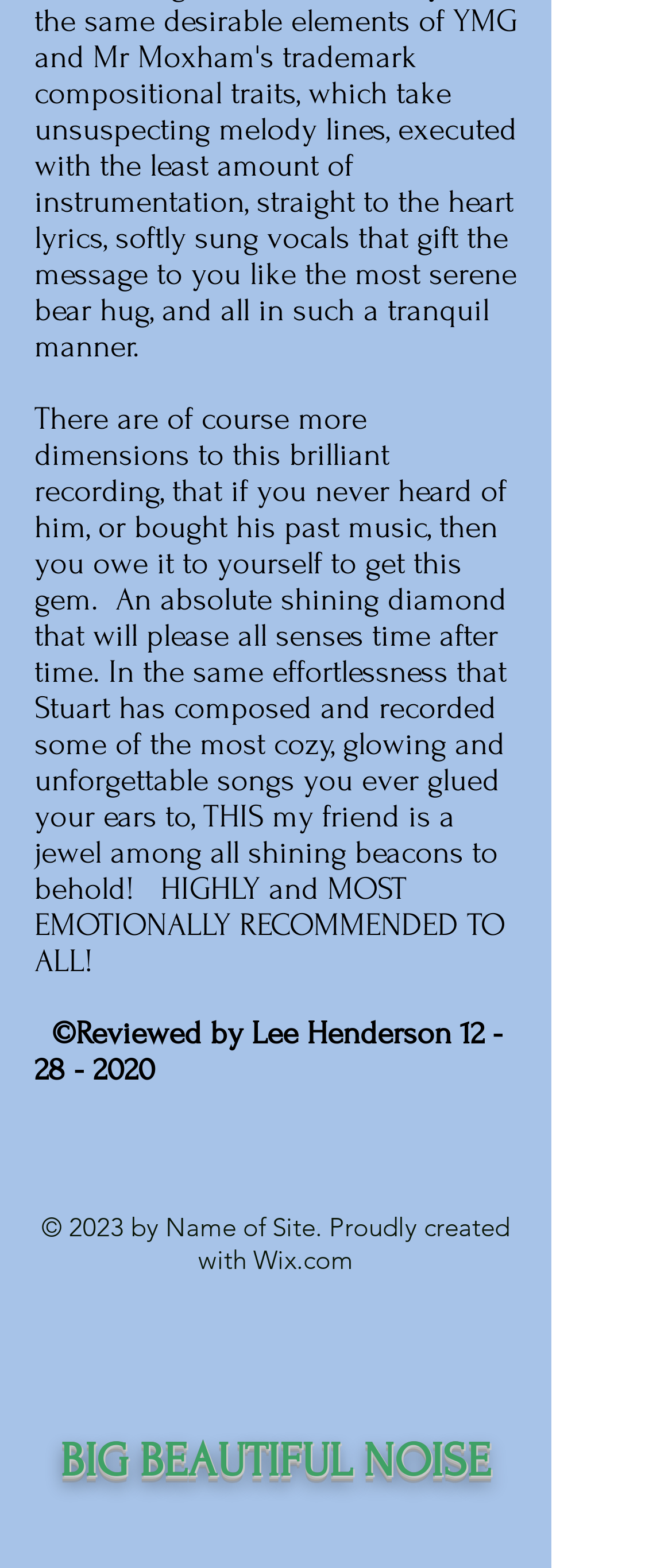Respond concisely with one word or phrase to the following query:
What is the date of the review?

12 - 28 - 2020